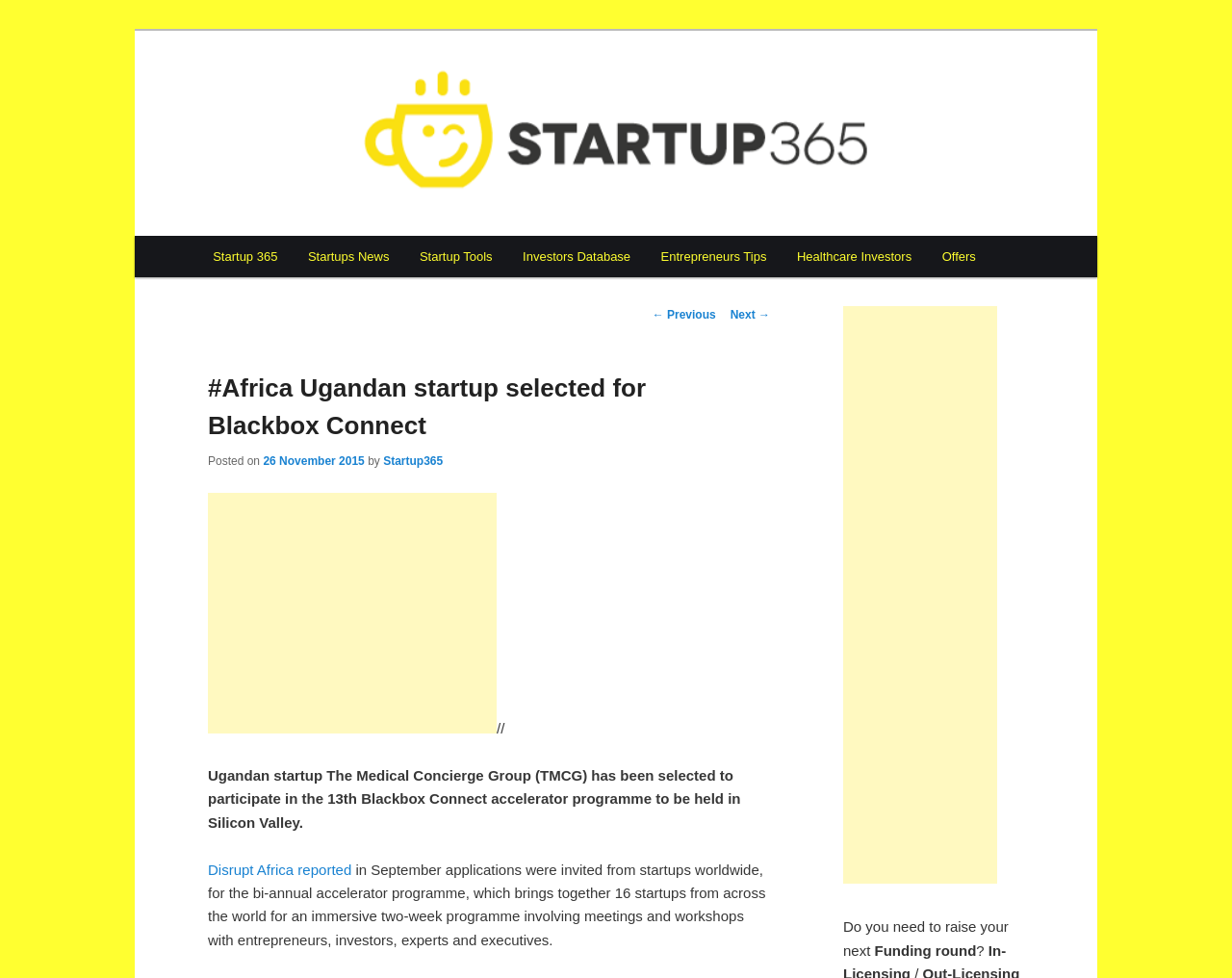Respond to the question below with a single word or phrase:
What is the name of the startup selected for Blackbox Connect?

The Medical Concierge Group